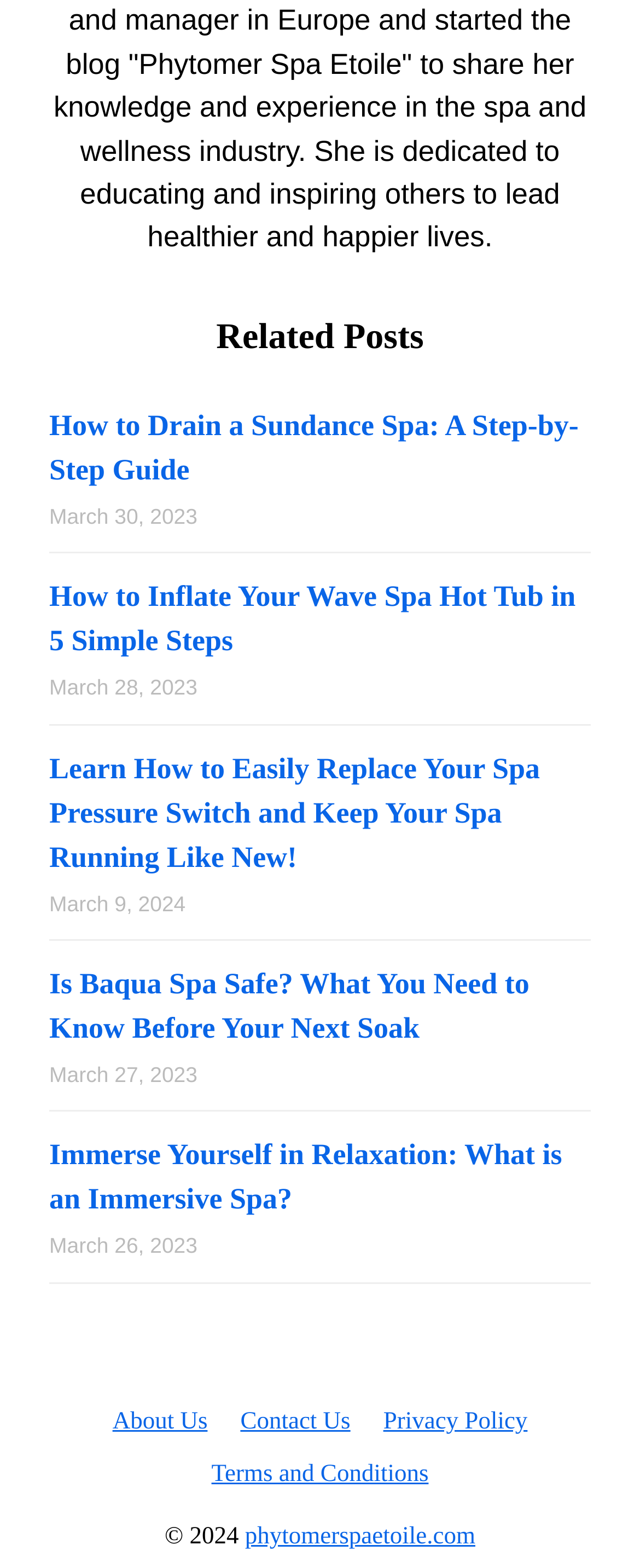Locate the bounding box coordinates of the area where you should click to accomplish the instruction: "Click on 'Home'".

None